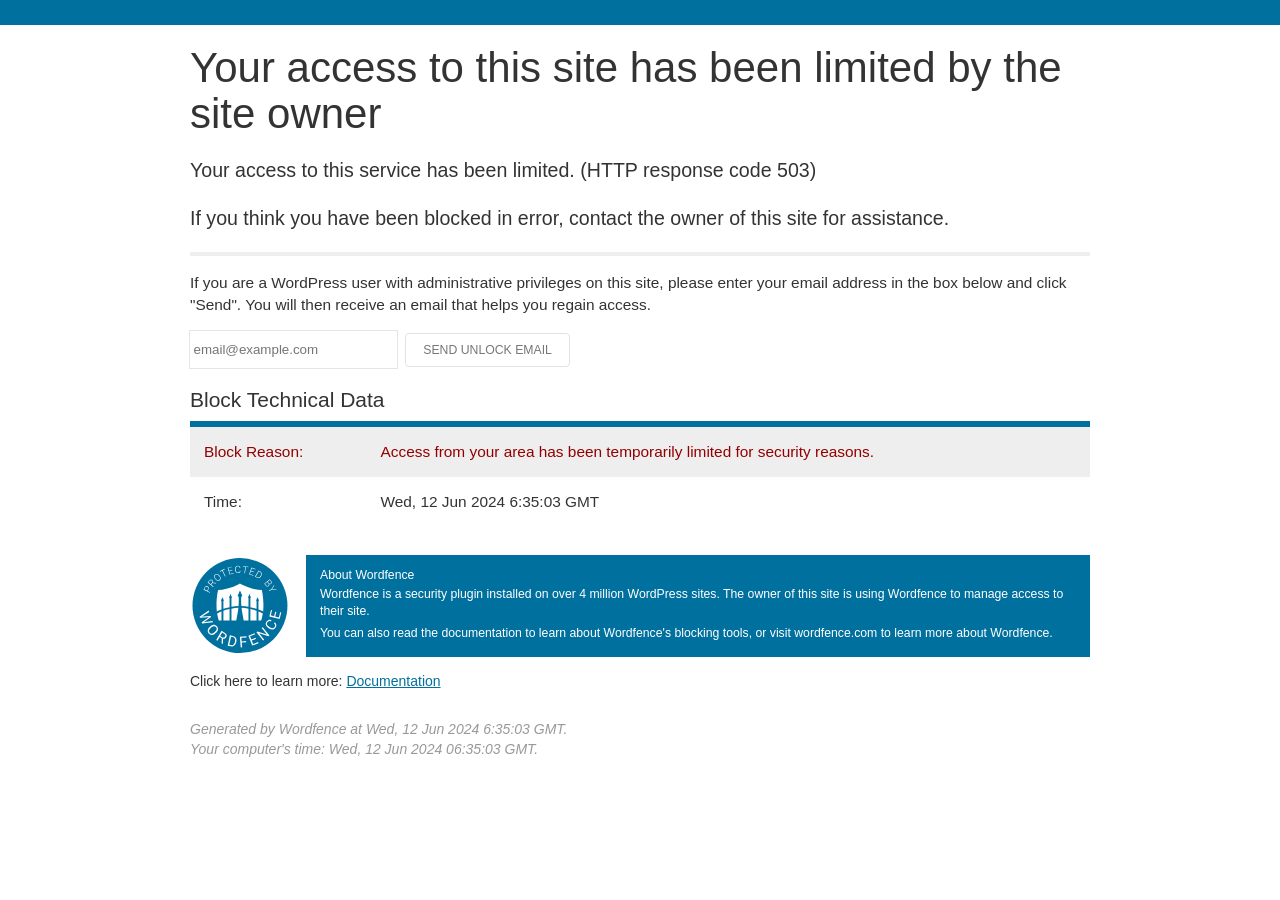What is the name of the security plugin installed on the site?
Offer a detailed and exhaustive answer to the question.

The name of the security plugin installed on the site is mentioned in the 'About Wordfence' section, which states that 'Wordfence is a security plugin installed on over 4 million WordPress sites.'